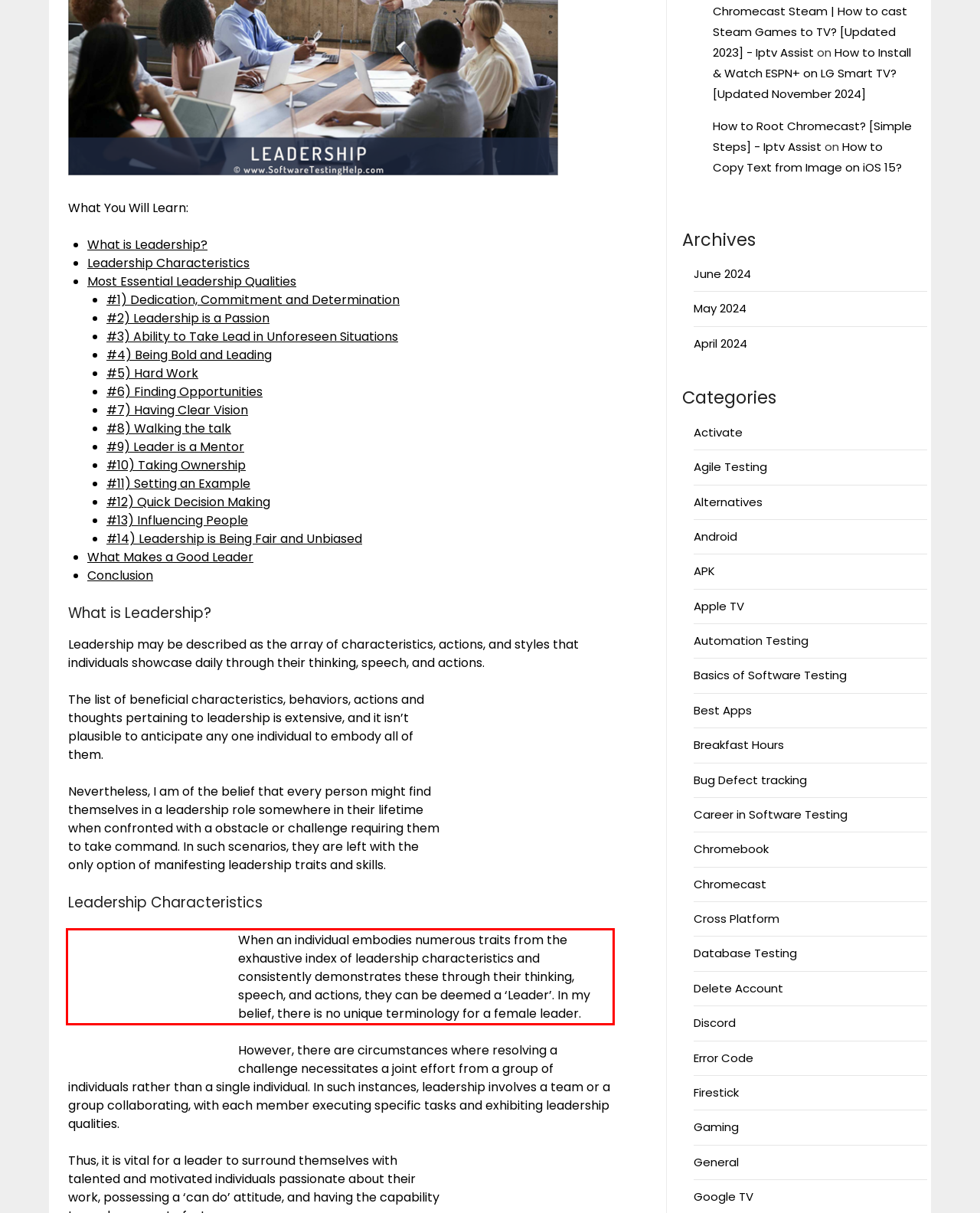Review the screenshot of the webpage and recognize the text inside the red rectangle bounding box. Provide the extracted text content.

When an individual embodies numerous traits from the exhaustive index of leadership characteristics and consistently demonstrates these through their thinking, speech, and actions, they can be deemed a ‘Leader’. In my belief, there is no unique terminology for a female leader.